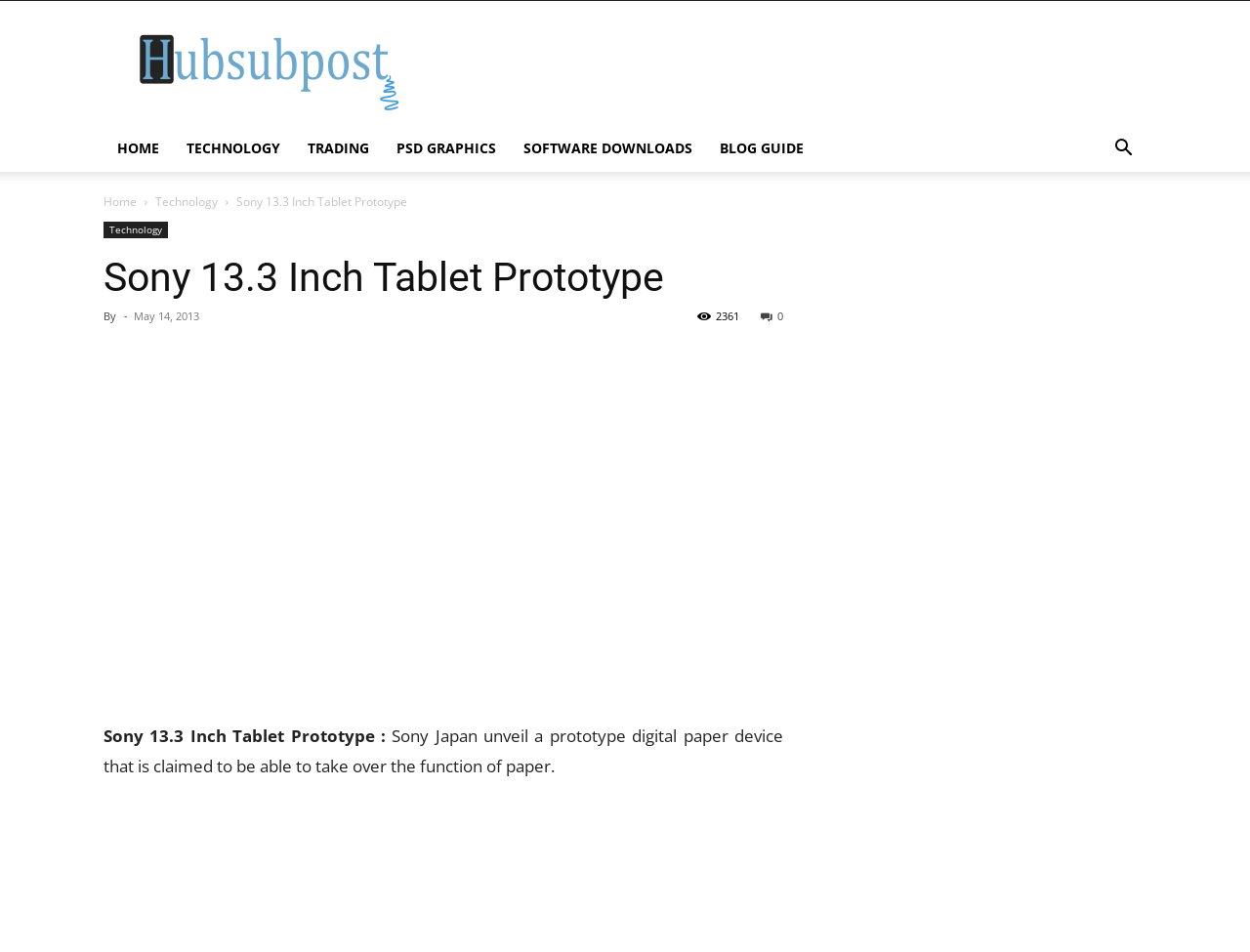Provide an in-depth caption for the contents of the webpage.

The webpage is about a Sony 13.3-inch tablet prototype, specifically a digital paper device that can replace traditional paper. At the top, there are six navigation links: "HOME", "TECHNOLOGY", "TRADING", "PSD GRAPHICS", "SOFTWARE DOWNLOADS", and "BLOG GUIDE", aligned horizontally across the page. Below these links, there is a button with an icon. 

On the left side, there are two sets of links: "Home" and "Technology" appear twice, with the second set slightly below the first. The title "Sony 13.3 Inch Tablet Prototype" is displayed prominently in the middle of the page, with a header below it. The header contains the title again, followed by the author and date "May 14, 2013". There is also a link with an icon and a number "2361" on the right side of the header.

Below the header, there are five social media links with icons, aligned horizontally. A large image of the tablet prototype is displayed, taking up most of the width of the page. The image is accompanied by a brief description of the device, stating that it is a prototype digital paper device unveiled by Sony Japan, capable of replacing traditional paper.